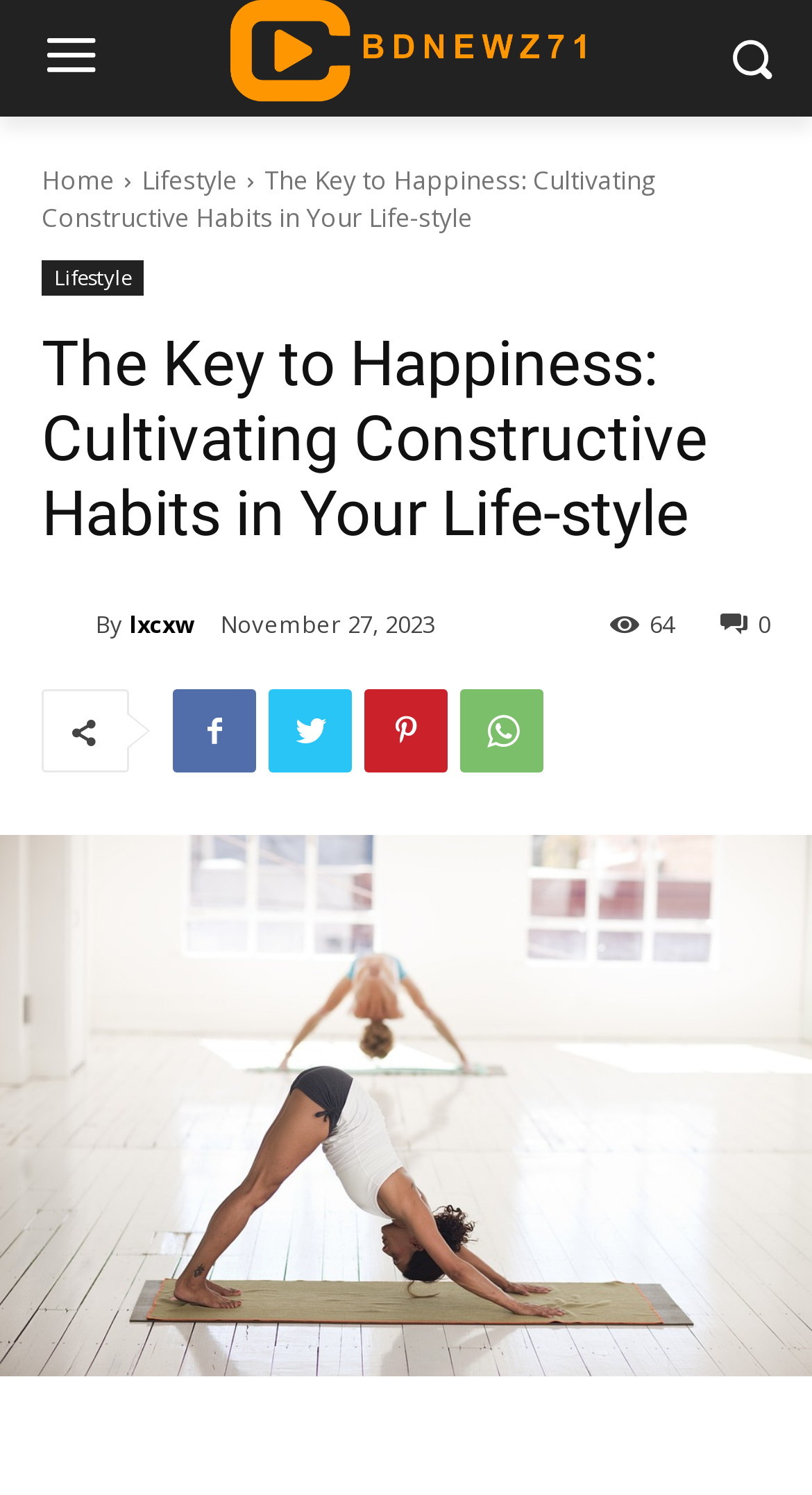Determine the bounding box coordinates of the region I should click to achieve the following instruction: "Read the article about lifestyle". Ensure the bounding box coordinates are four float numbers between 0 and 1, i.e., [left, top, right, bottom].

[0.174, 0.109, 0.292, 0.132]